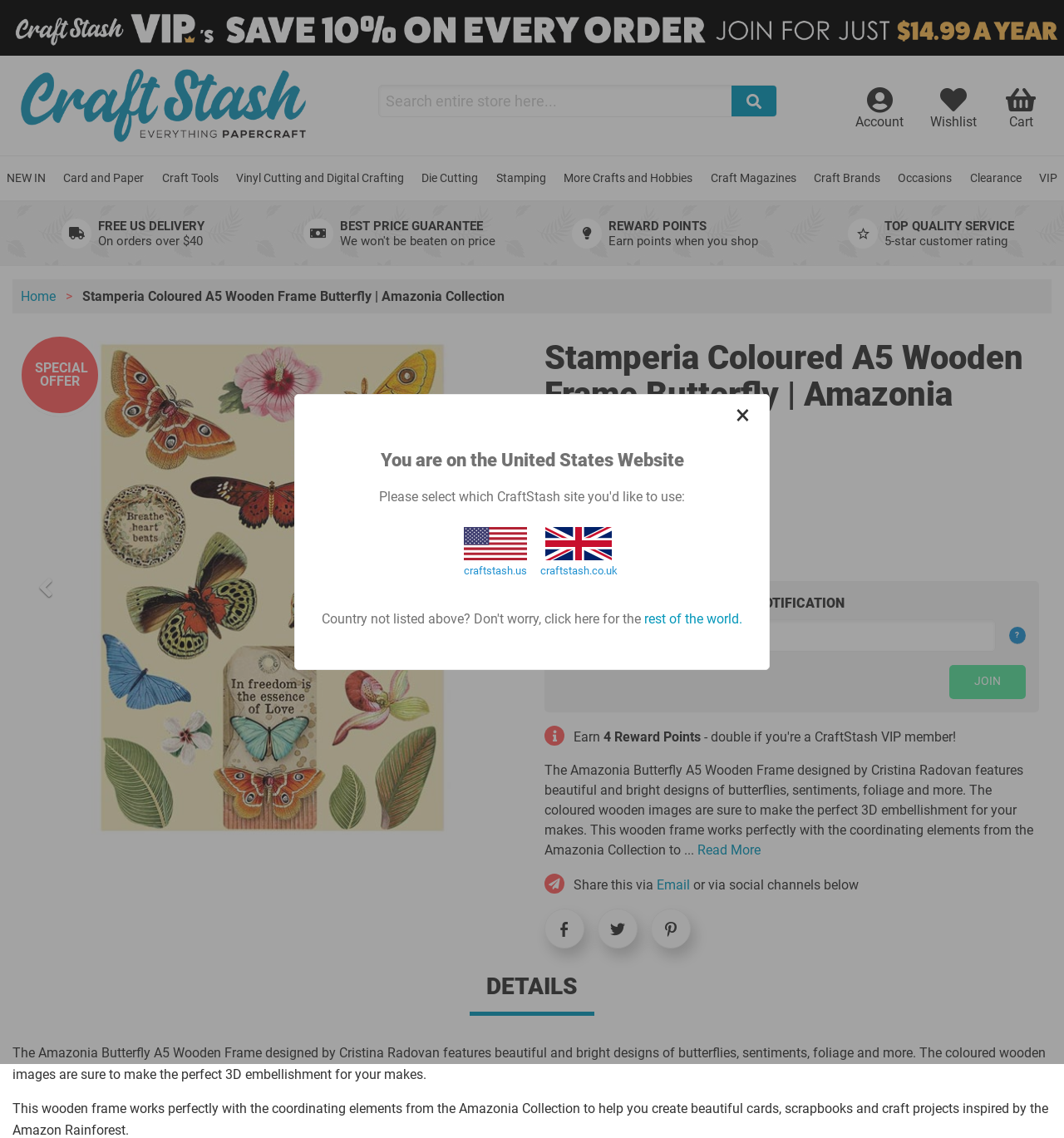Refer to the image and answer the question with as much detail as possible: How many reward points can be earned by purchasing this product?

I found the number of reward points by reading the text 'Earn 4 Reward Points' which is located below the product price.